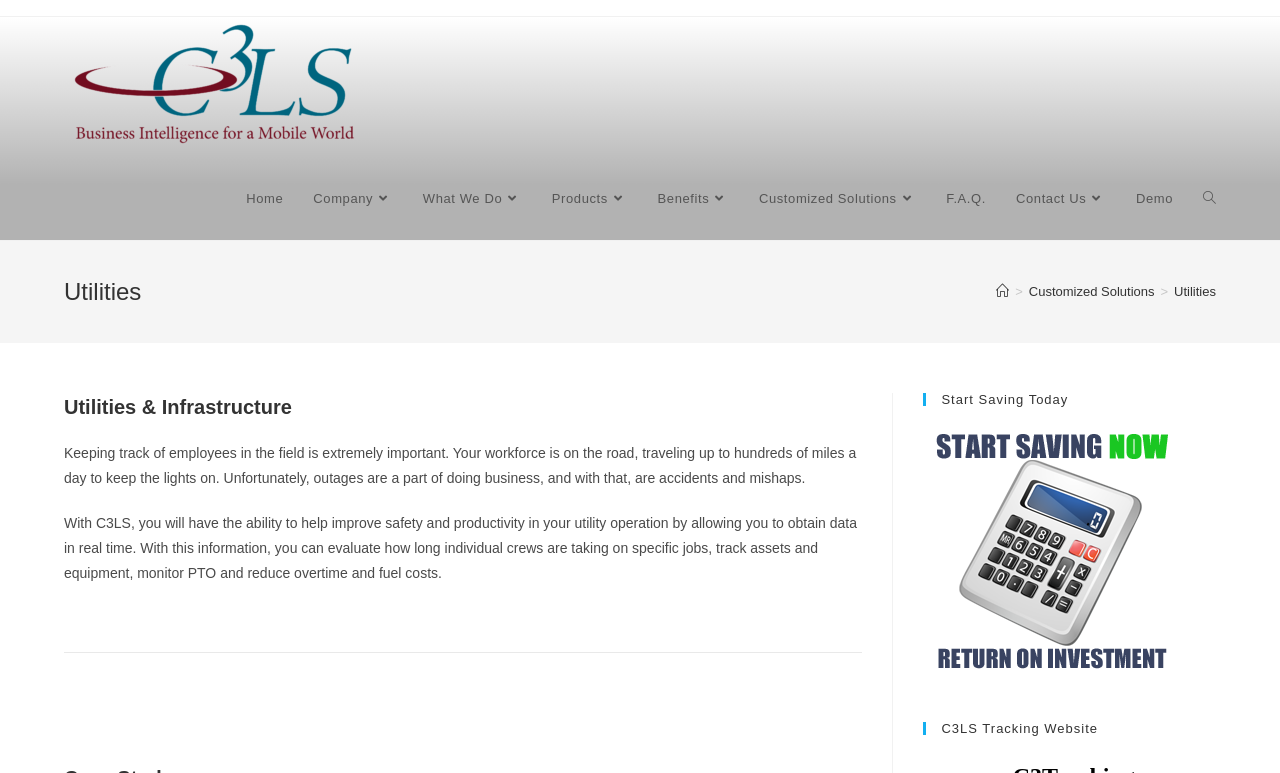Respond to the question below with a single word or phrase:
What is the benefit of using C3LS?

Reduce overtime and fuel costs